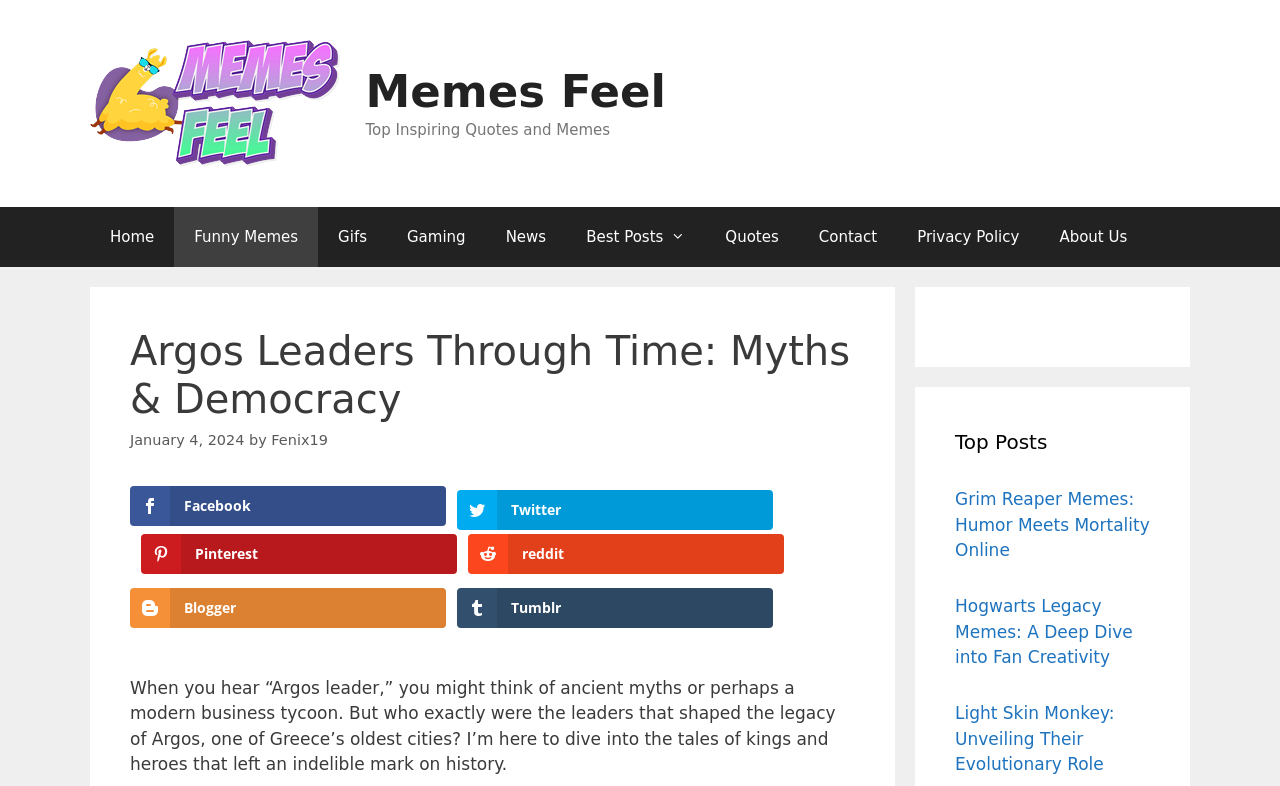Locate the bounding box coordinates of the element I should click to achieve the following instruction: "Click on the 'Home' link".

[0.07, 0.263, 0.136, 0.34]